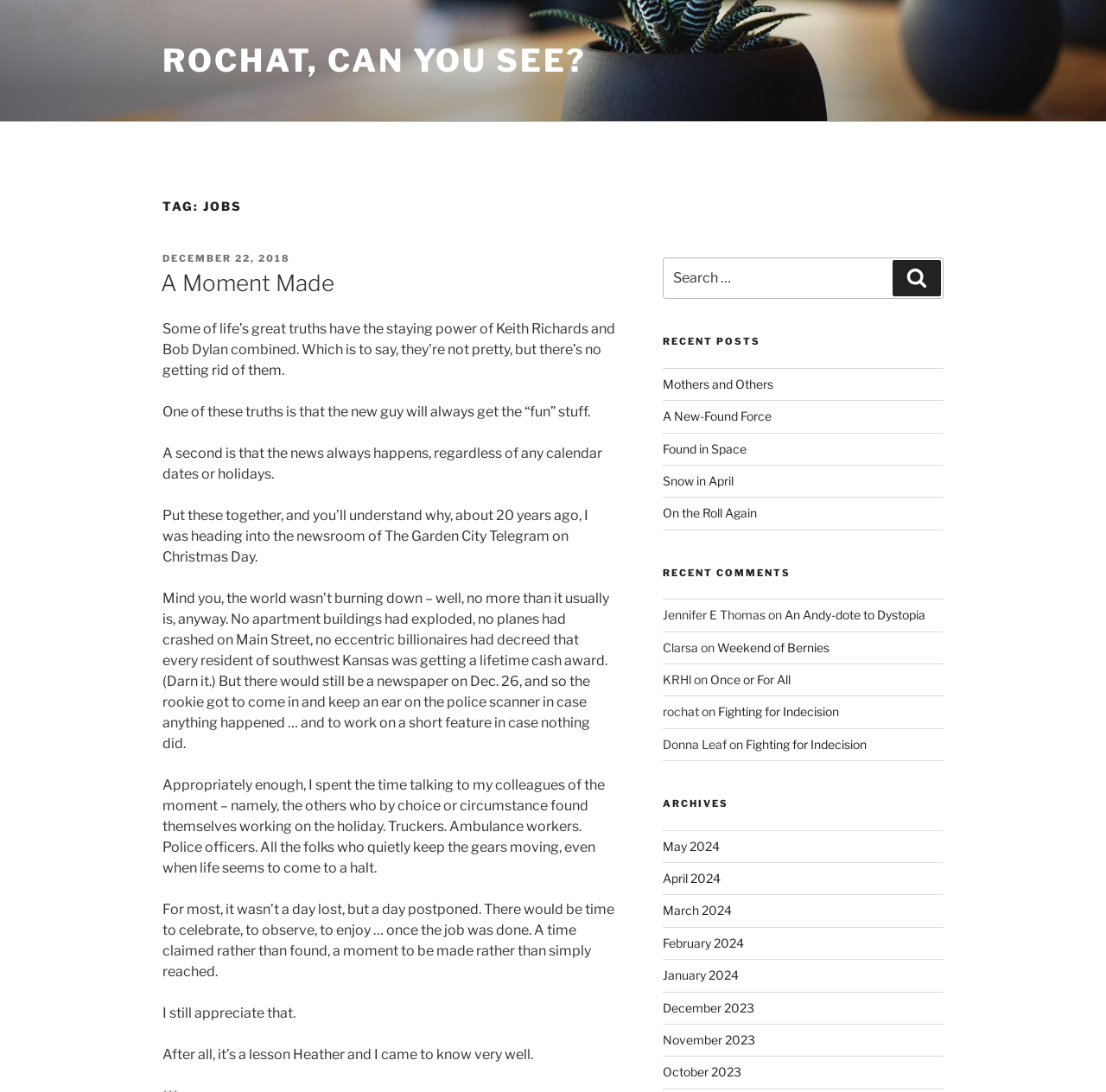Articulate a complete and detailed caption of the webpage elements.

The webpage appears to be a blog or news archive page, with a focus on jobs and employment. At the top, there is a link to the website's title, "ROCHAT, CAN YOU SEE?", and a heading that reads "TAG: JOBS". Below this, there is a section with a heading "A Moment Made", which contains a series of paragraphs discussing the idea that new employees often get assigned to work on holidays, and how this can be a valuable learning experience.

To the right of this section, there is a search bar with a button labeled "Search", allowing users to search for specific content on the website. Below the search bar, there are three sections: "RECENT POSTS", "RECENT COMMENTS", and "ARCHIVES". The "RECENT POSTS" section lists five links to recent articles, while the "RECENT COMMENTS" section lists several comments from users, including their names and the articles they commented on. The "ARCHIVES" section lists links to archived content from various months, ranging from May 2024 to October 2023.

Throughout the page, there are several static text elements, including headings, paragraphs, and links, which provide the main content and navigation for the user. The overall layout is organized and easy to follow, with clear headings and concise text.